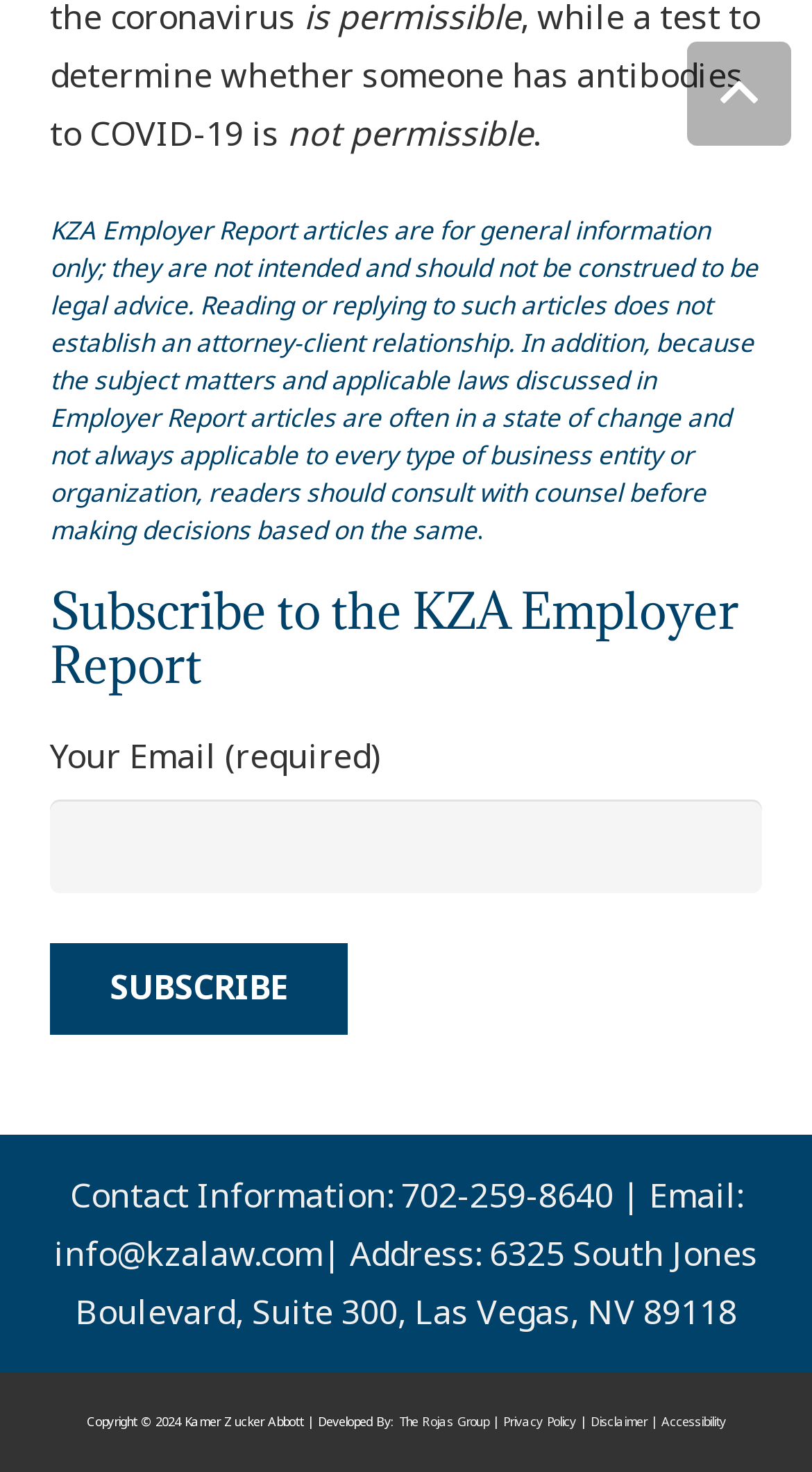How can I contact KZA?
Please give a detailed and elaborate answer to the question.

The contact information is provided at the bottom of the webpage, which includes a phone number, 702-259-8640, and an email address, info@kzalaw.com.